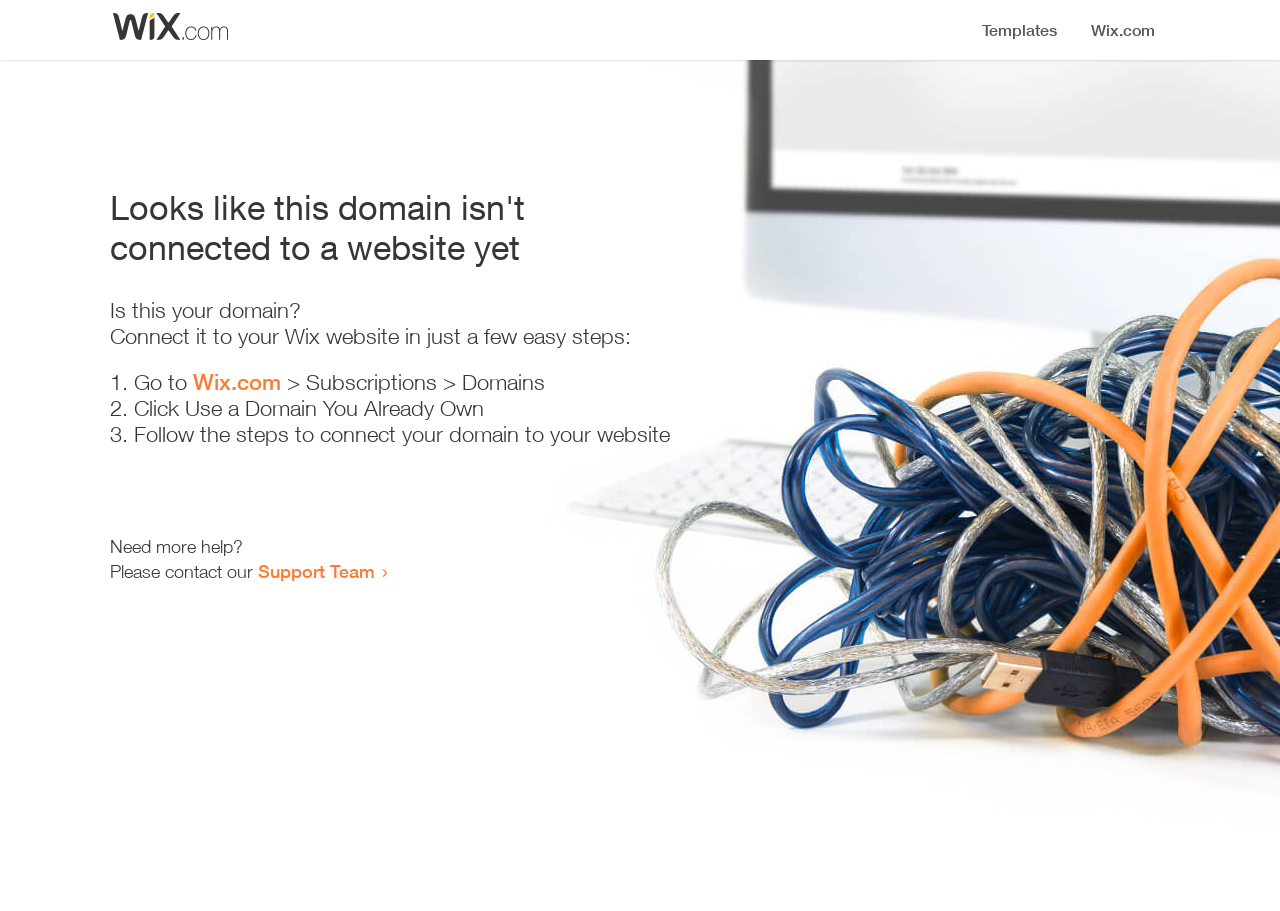Where should the user go to start the connection process?
Provide a concise answer using a single word or phrase based on the image.

Wix.com